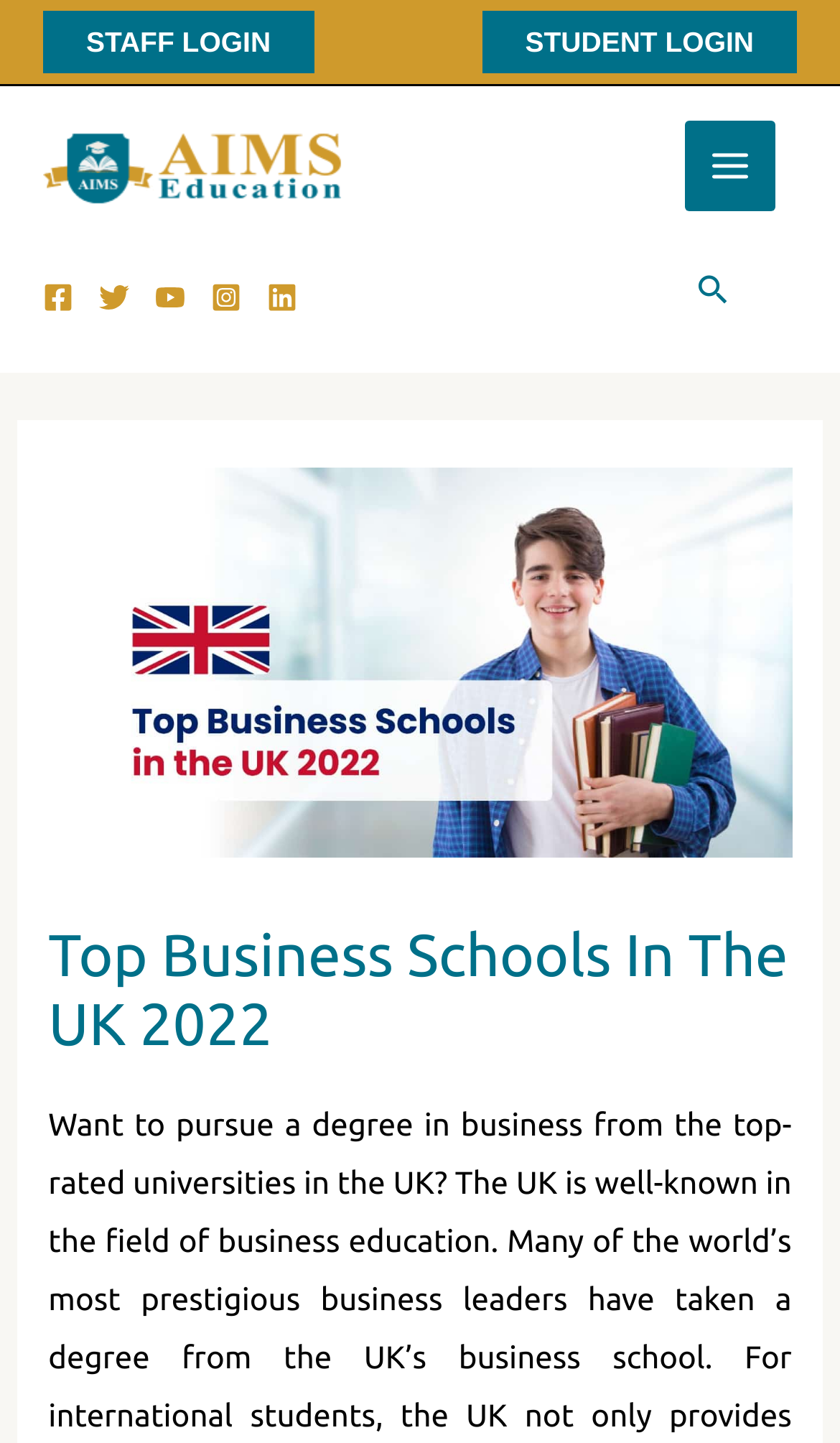Identify the bounding box coordinates of the region that should be clicked to execute the following instruction: "Open the main menu".

[0.816, 0.083, 0.923, 0.146]